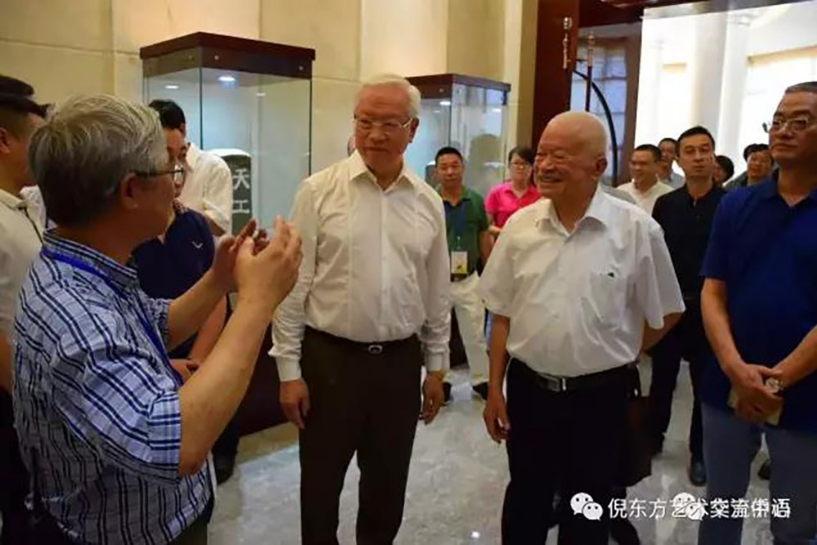What is the significance of the venue?
Please give a well-detailed answer to the question.

The presence of display cases containing artistic items and the overall atmosphere of the image suggest that the venue is an art museum, which is a culturally rich setting that facilitates the discussion and exchange of cultural initiatives.